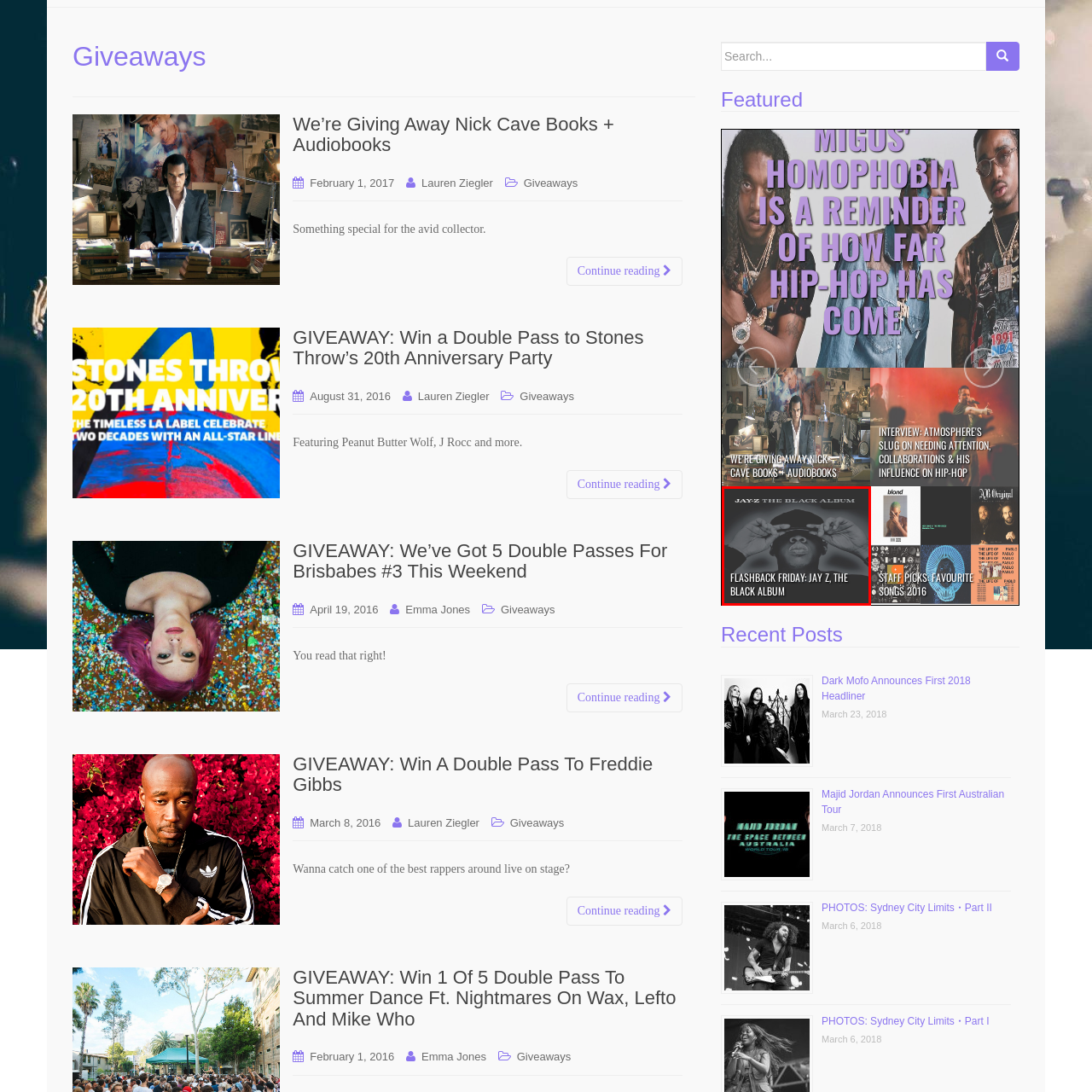Examine the image within the red border, What is the purpose of the text below the title? 
Please provide a one-word or one-phrase answer.

To invite fans to remember and discuss